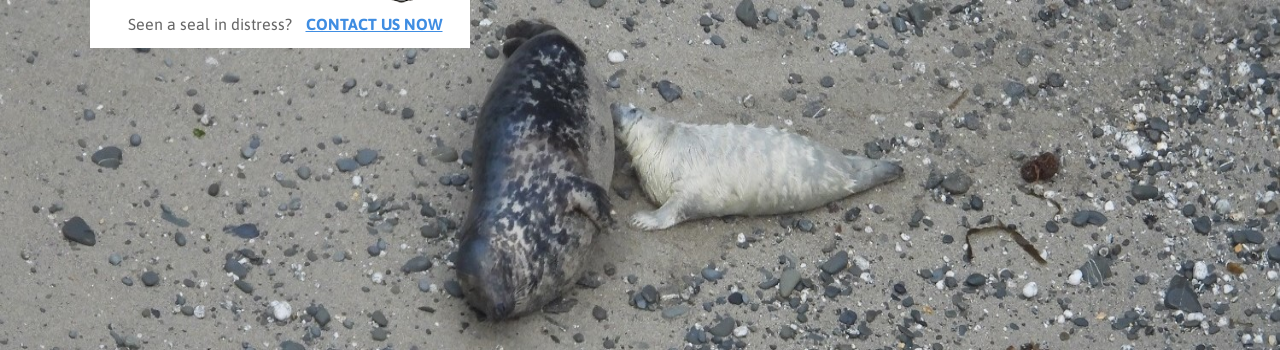What is the mother seal's coat like?
Examine the image closely and answer the question with as much detail as possible.

The caption explicitly states that the mother seal has a darker, spotted coat, which distinguishes her from her pup. This information is provided to help identify the mother seal in the image.